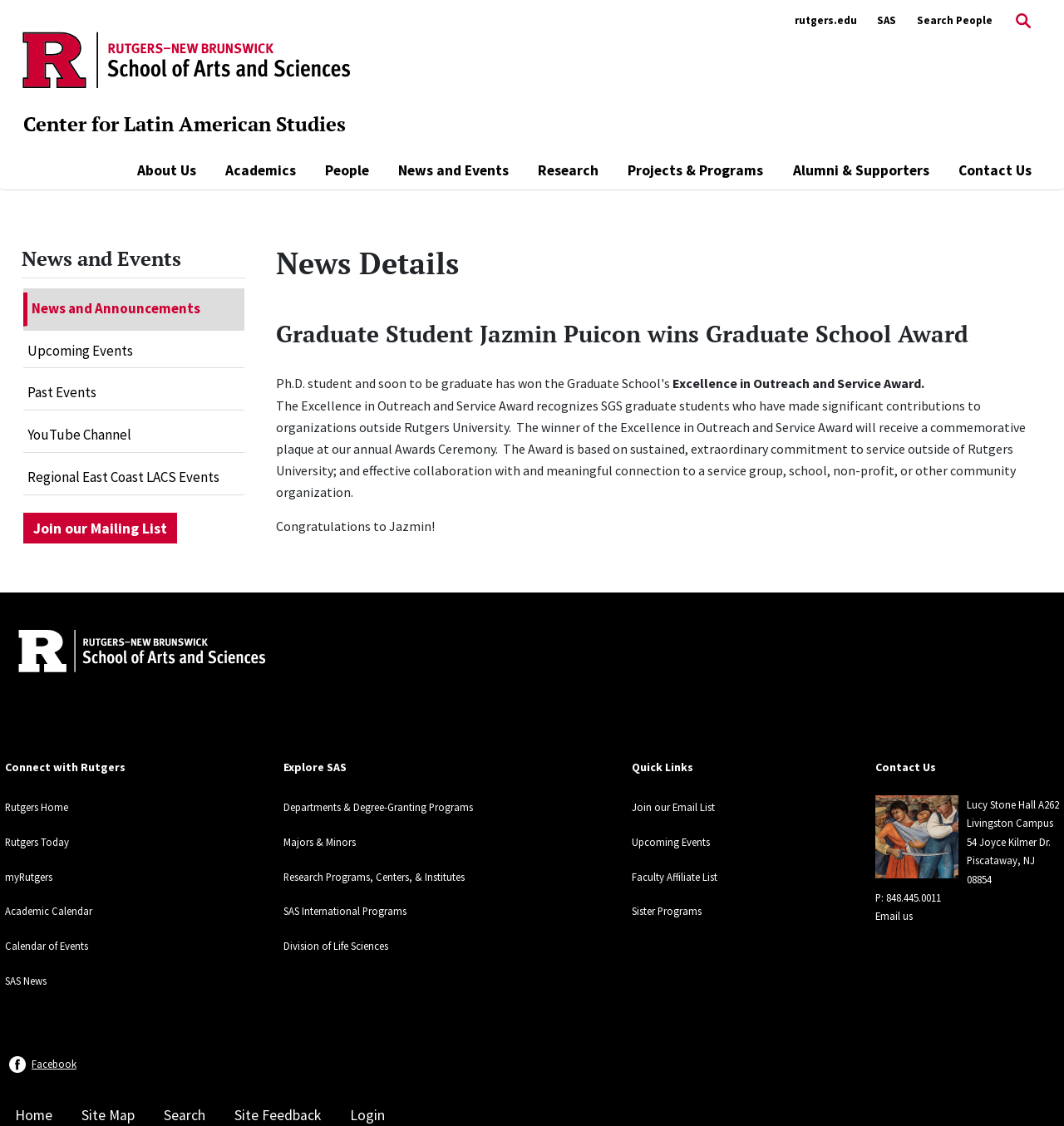Give a short answer to this question using one word or a phrase:
What type of logo is displayed at the top left corner of the webpage?

RU Logo 2024